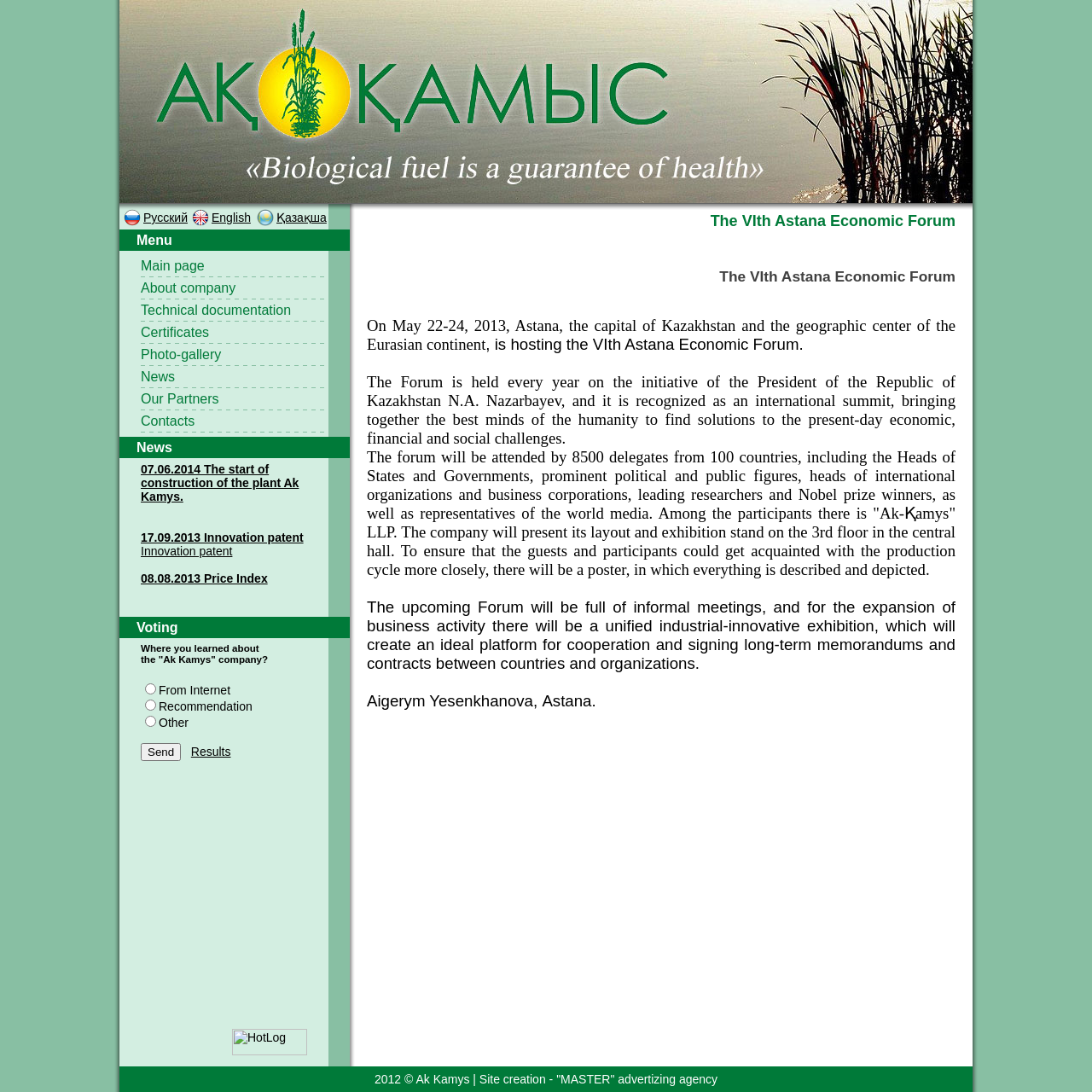Determine the bounding box coordinates of the area to click in order to meet this instruction: "Go to Main page".

[0.129, 0.234, 0.187, 0.25]